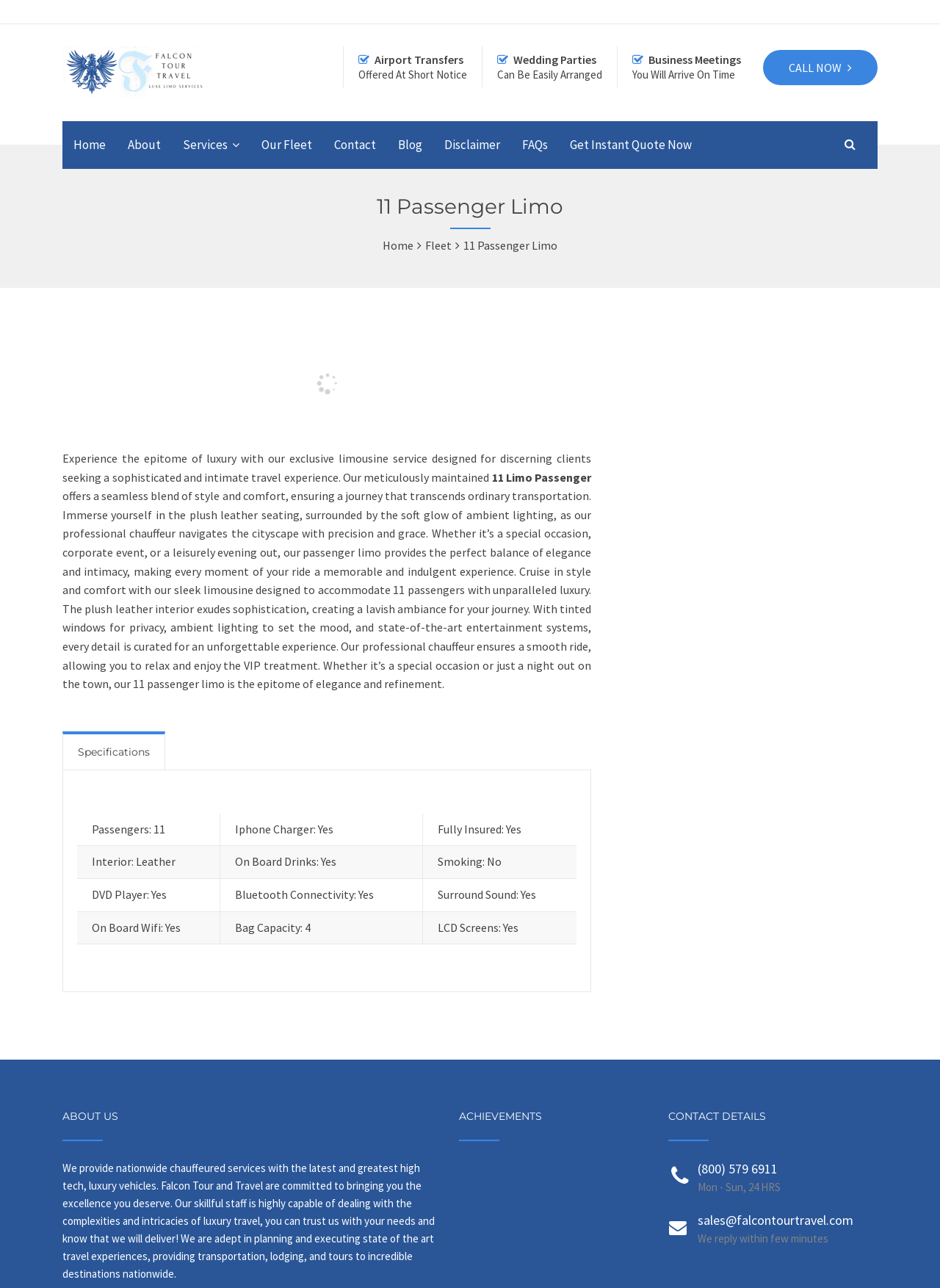Determine the coordinates of the bounding box that should be clicked to complete the instruction: "Click Get Instant Quote Now". The coordinates should be represented by four float numbers between 0 and 1: [left, top, right, bottom].

[0.595, 0.094, 0.748, 0.131]